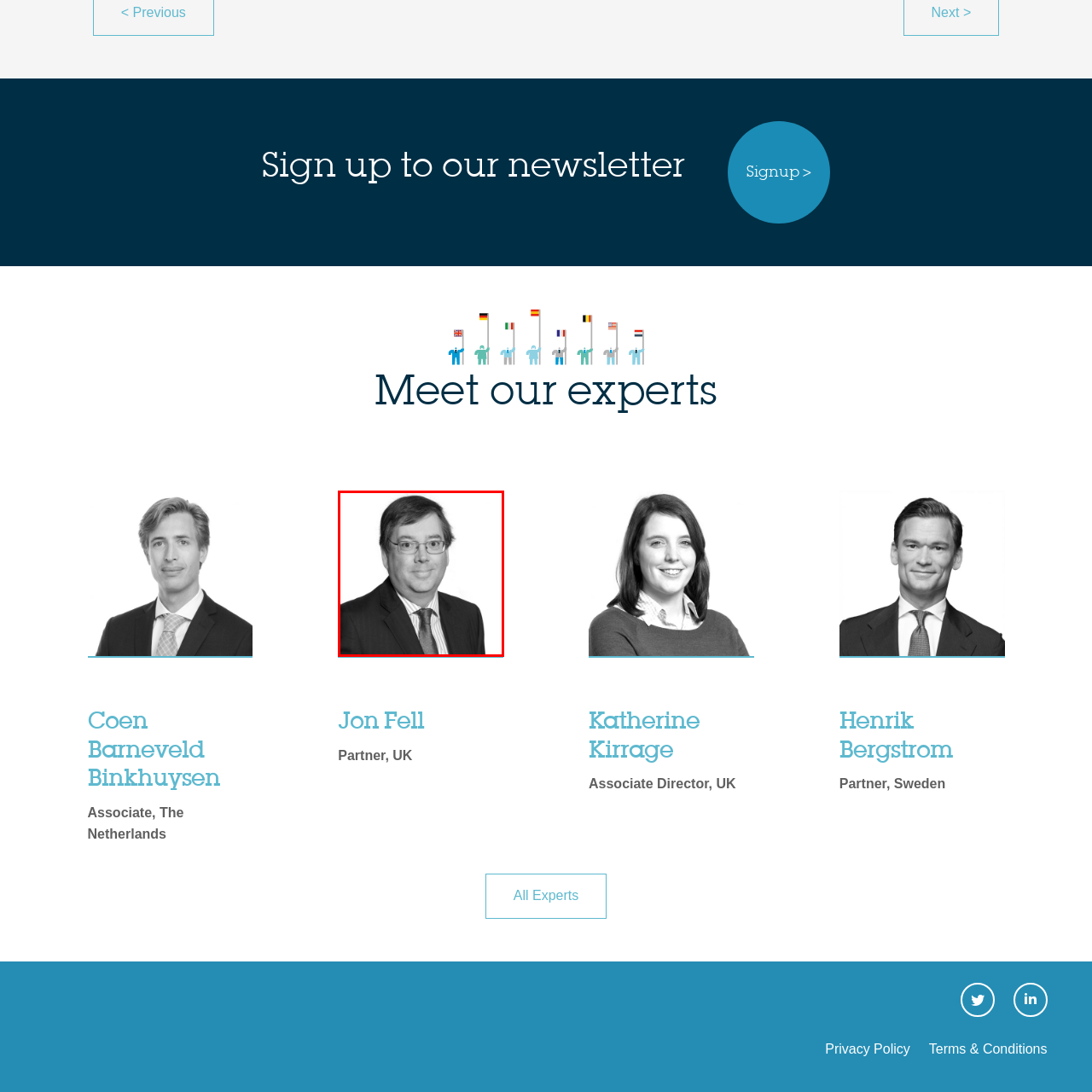Inspect the section highlighted in the red box, What is the color of the photograph? 
Answer using a single word or phrase.

Black and white